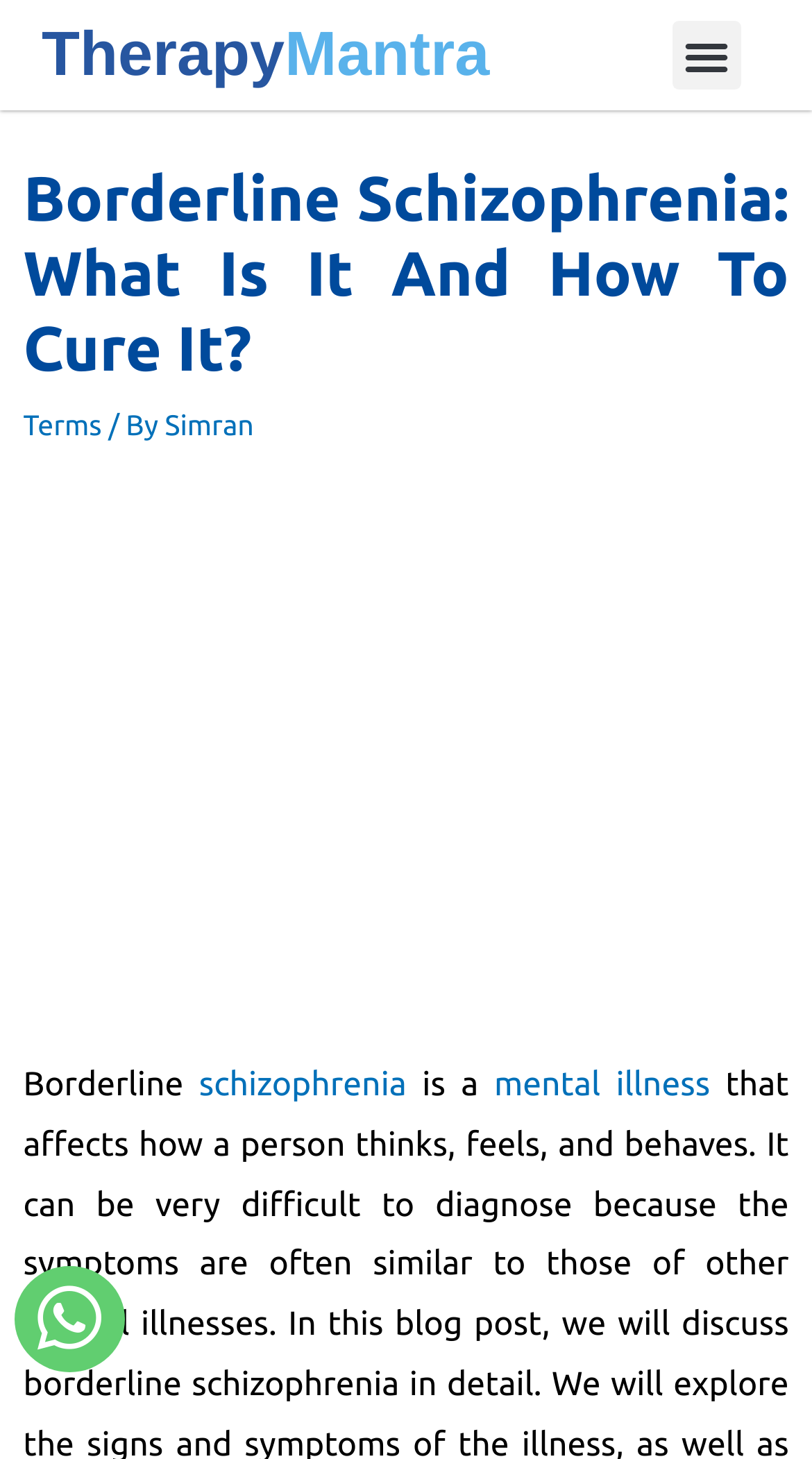Answer the question with a single word or phrase: 
Is there a menu toggle button on the webpage?

Yes